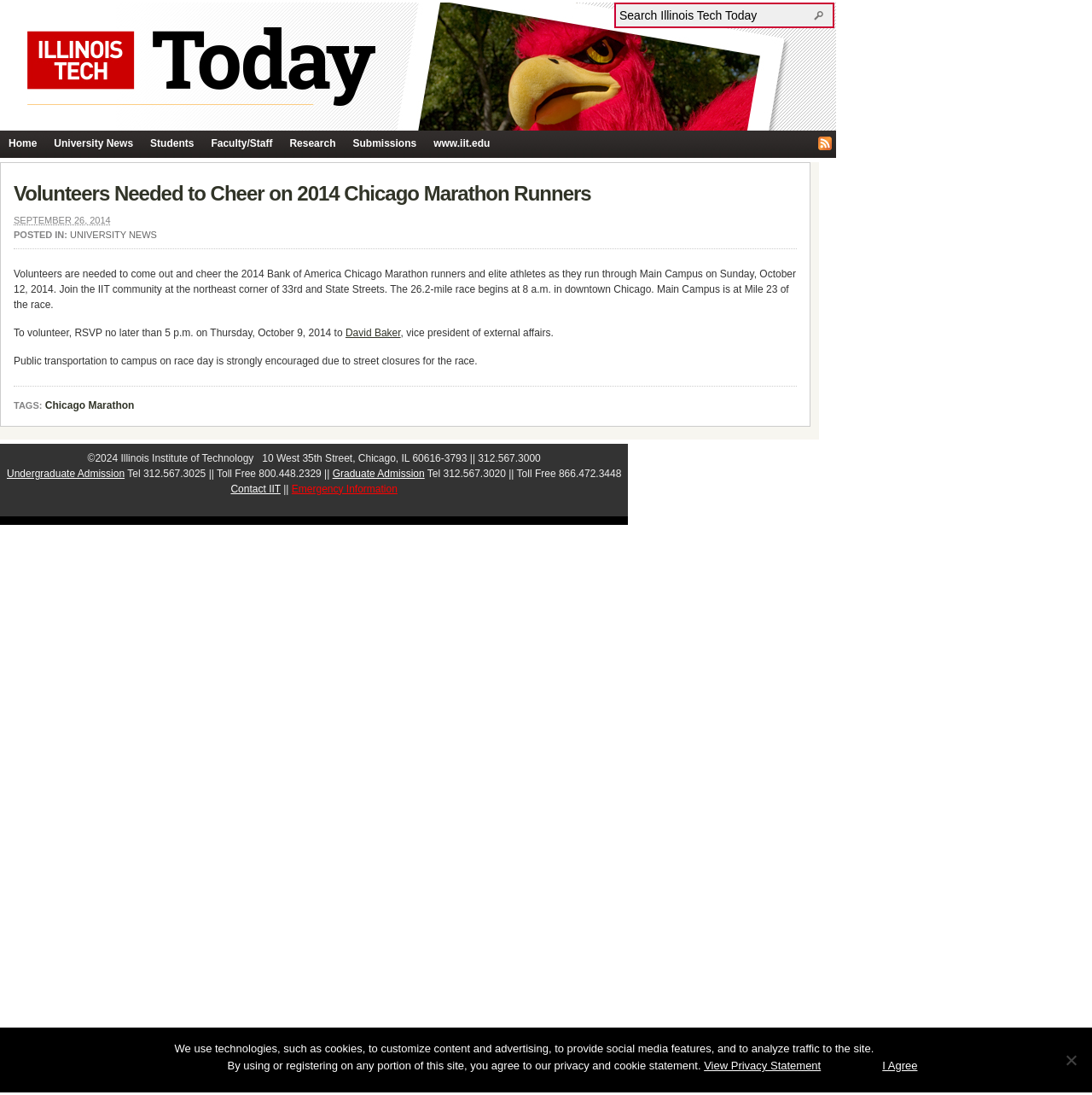Locate the bounding box coordinates of the clickable area needed to fulfill the instruction: "Go to HOME page".

None